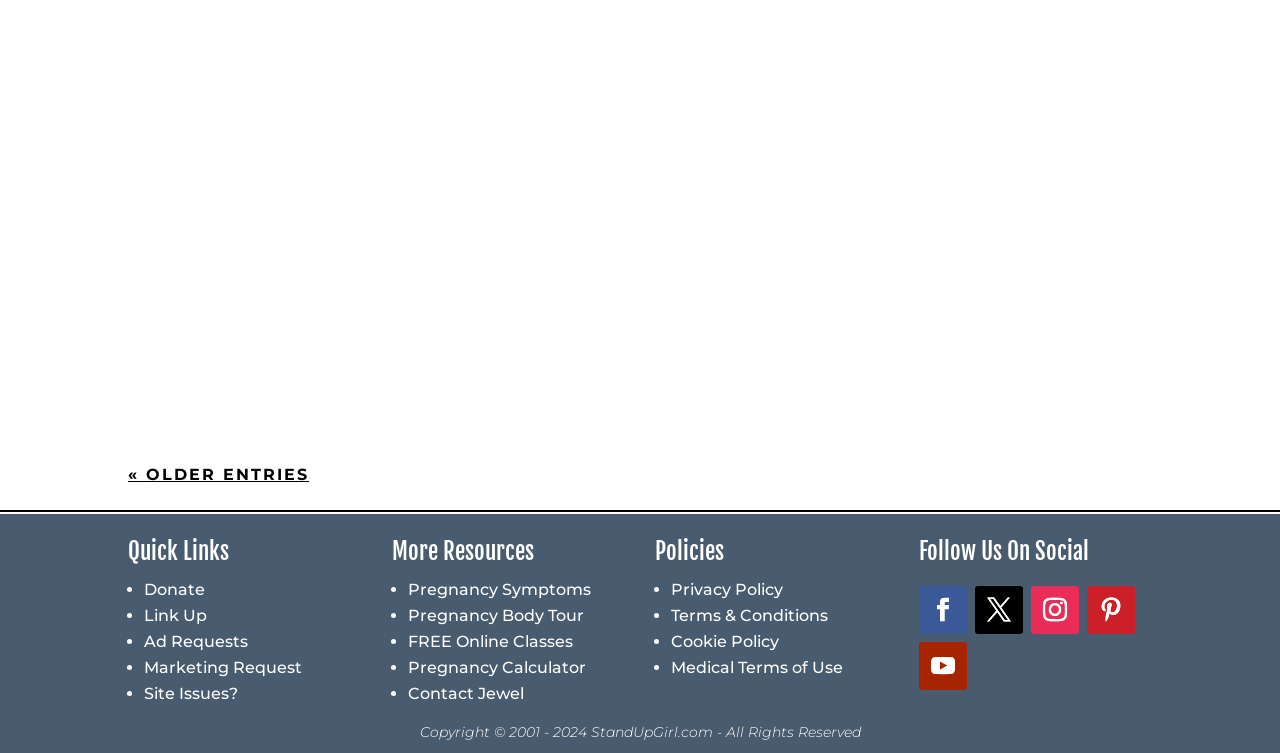What is the title of the first article?
Answer the question using a single word or phrase, according to the image.

IF MY CONTRACEPTIVE FAILS